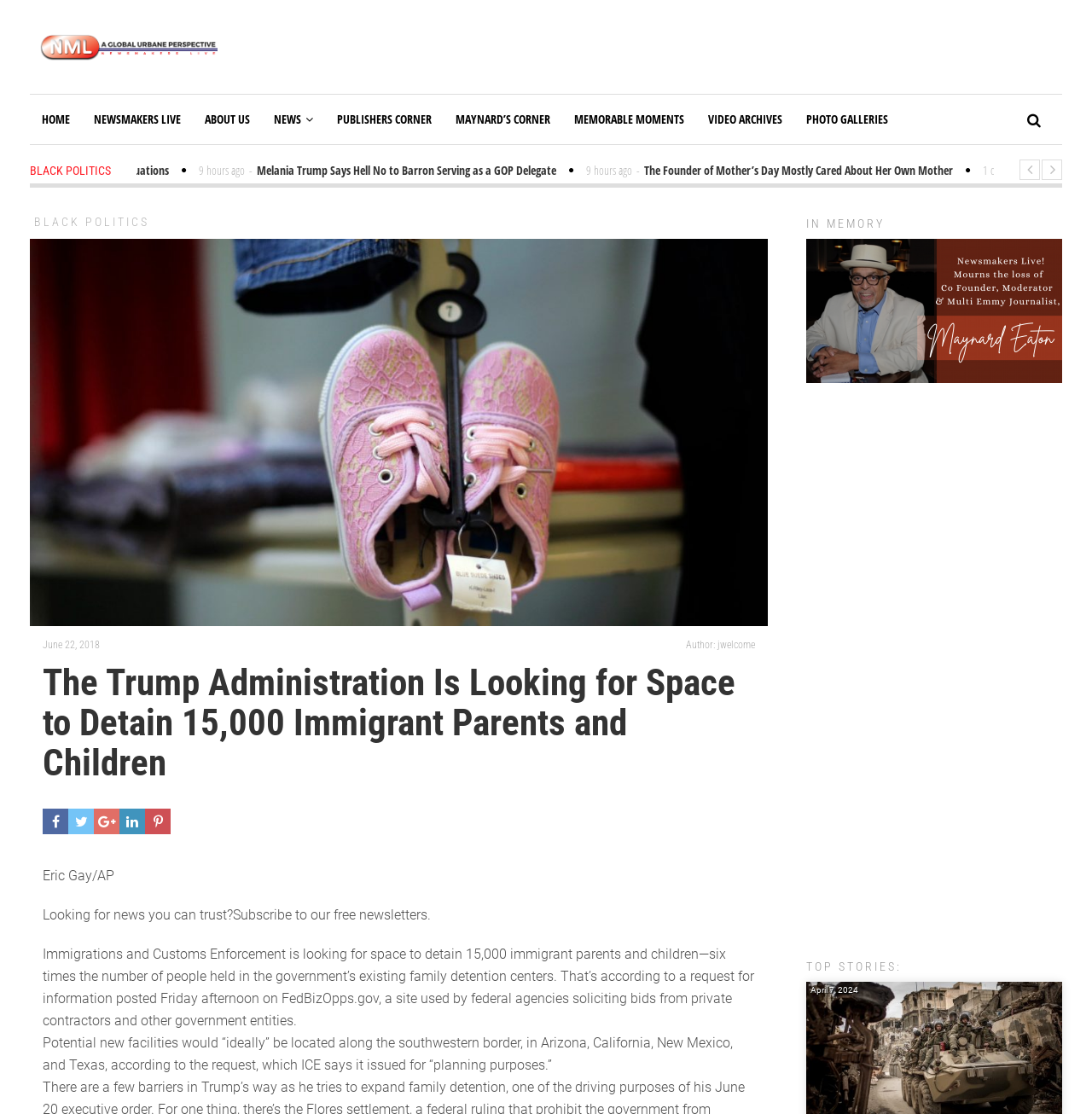Using the webpage screenshot, locate the HTML element that fits the following description and provide its bounding box: "All Posts".

None